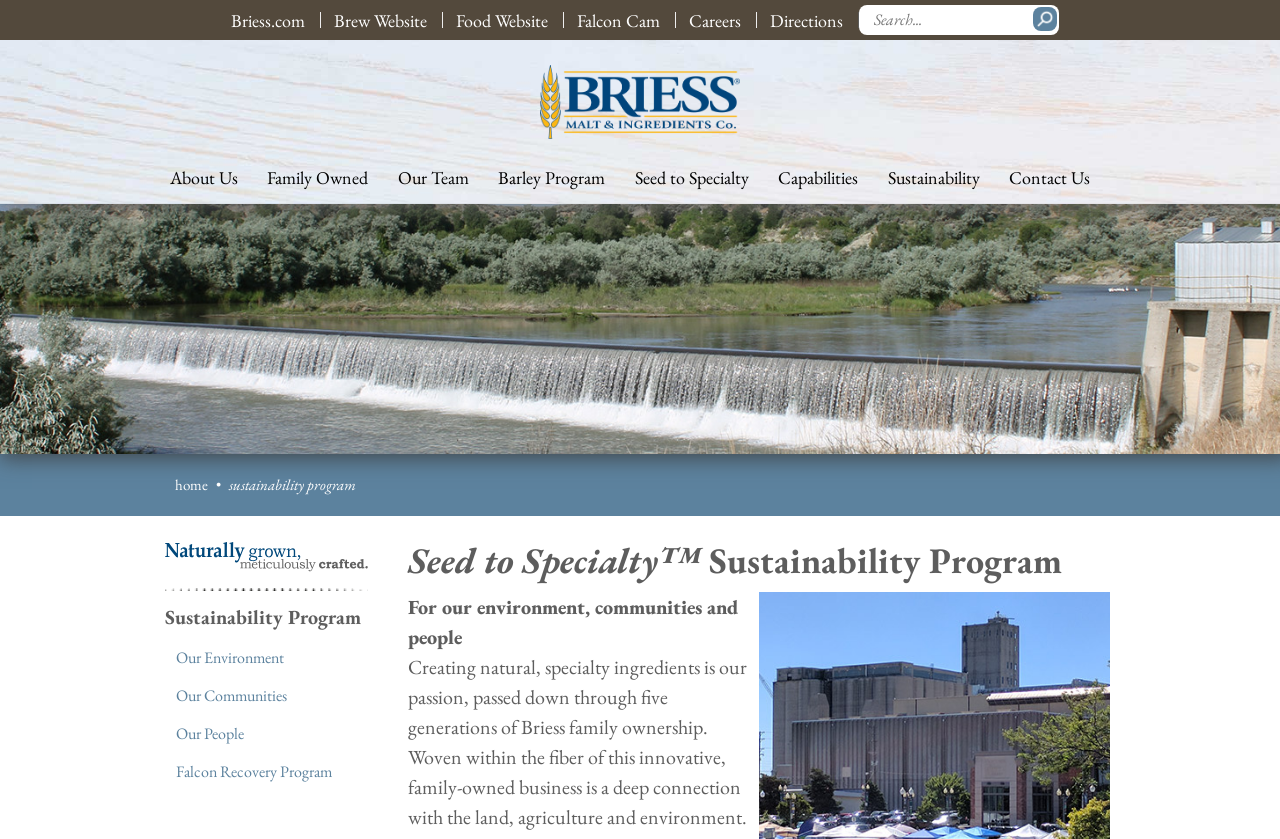What is the name of the company?
Using the visual information, answer the question in a single word or phrase.

Briess